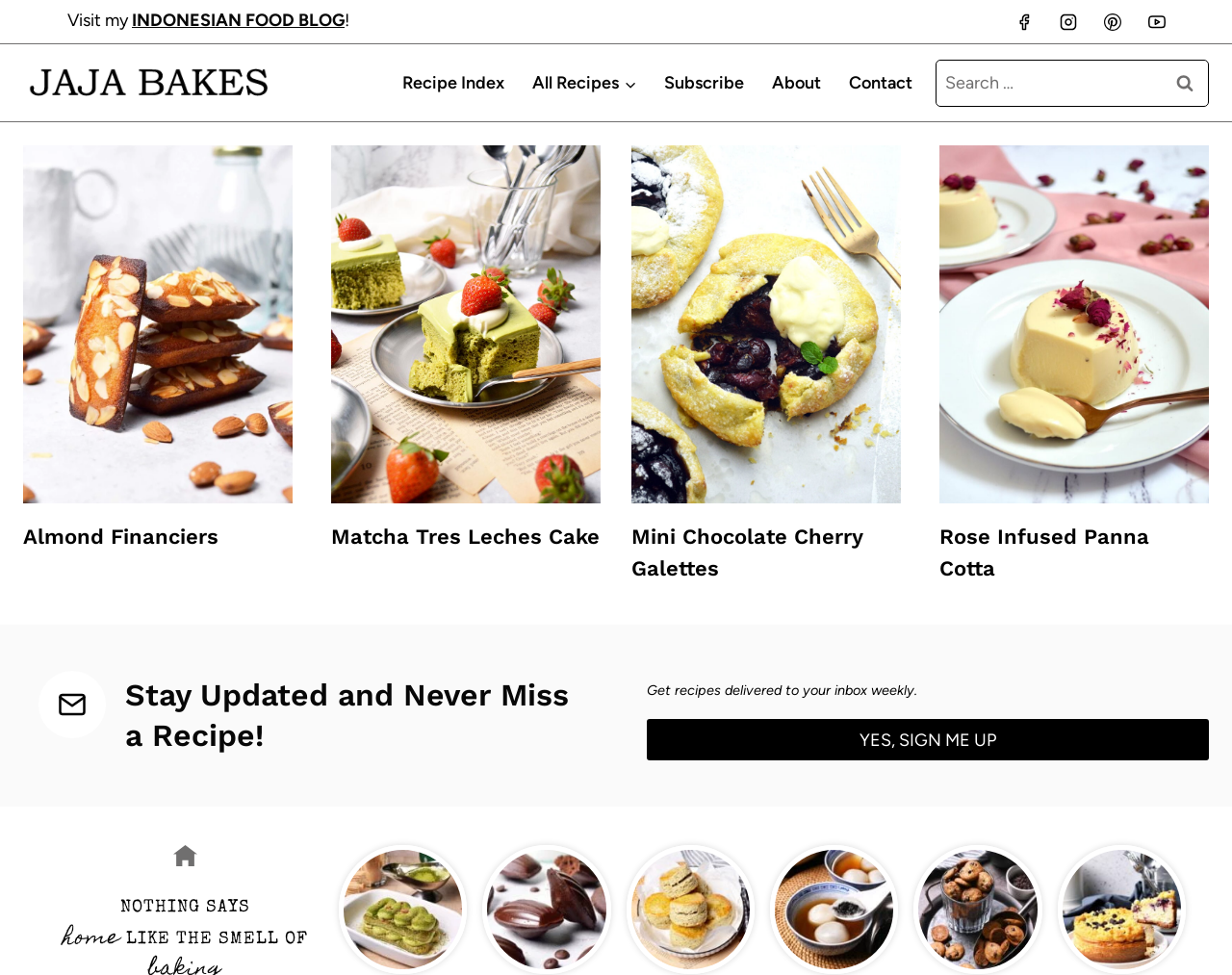Find the bounding box coordinates of the element you need to click on to perform this action: 'Search for recipes'. The coordinates should be represented by four float values between 0 and 1, in the format [left, top, right, bottom].

[0.759, 0.061, 0.981, 0.109]